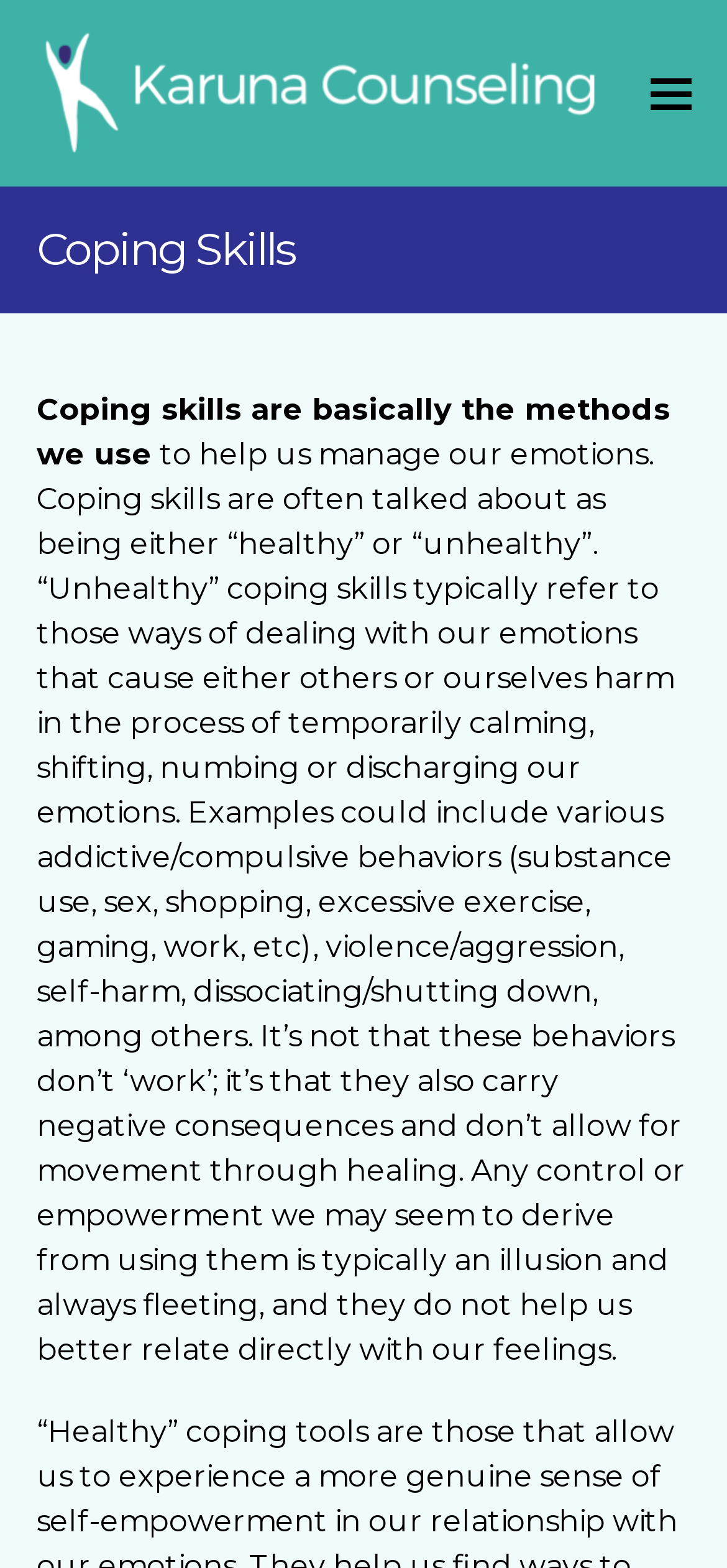Identify the bounding box for the UI element that is described as follows: "aria-label="Toggle mobile menu"".

[0.894, 0.049, 0.95, 0.07]